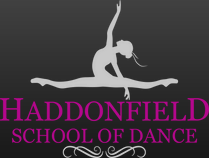What is the background color of the logo?
Based on the visual content, answer with a single word or a brief phrase.

Dark